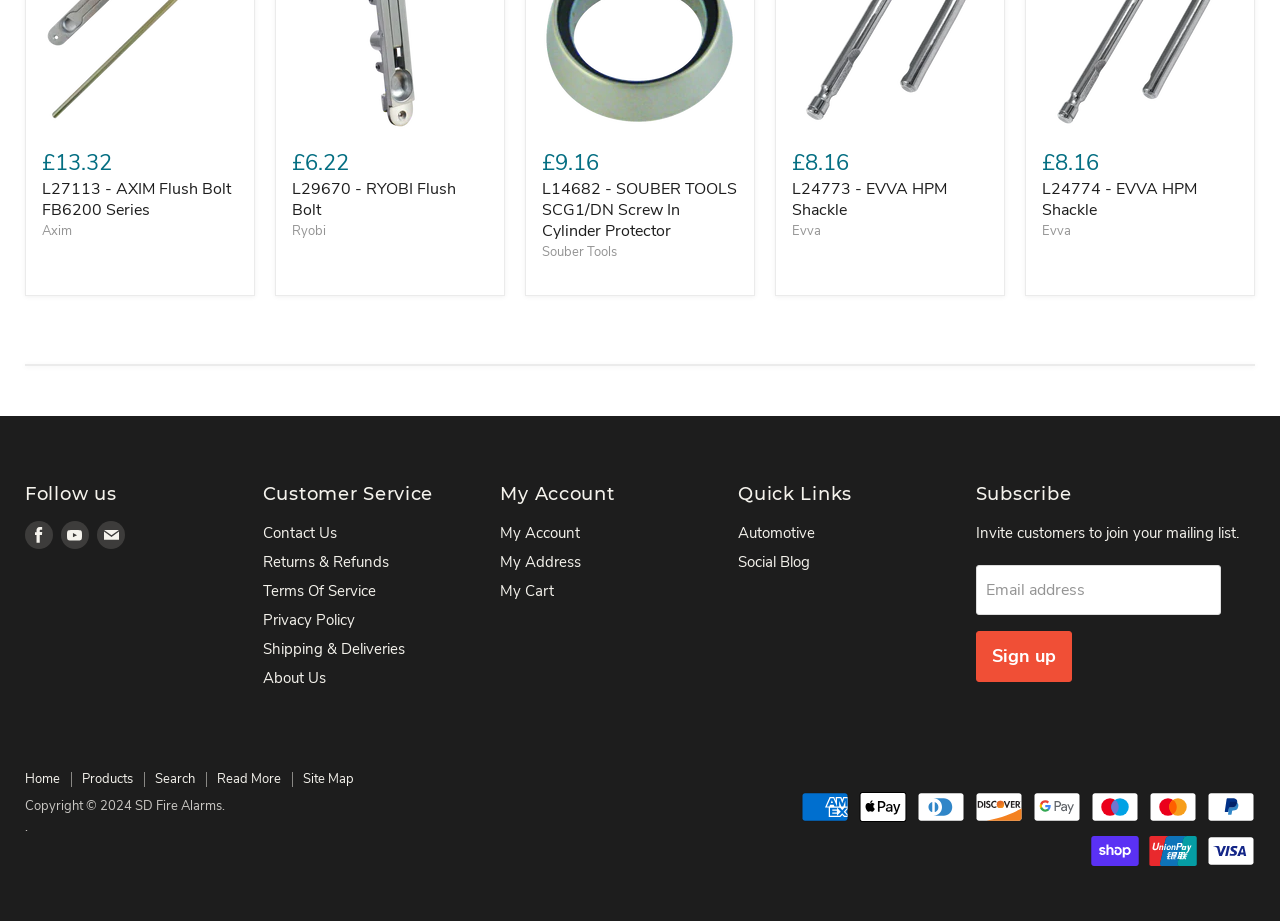Indicate the bounding box coordinates of the clickable region to achieve the following instruction: "Sign up for the newsletter."

[0.762, 0.685, 0.837, 0.74]